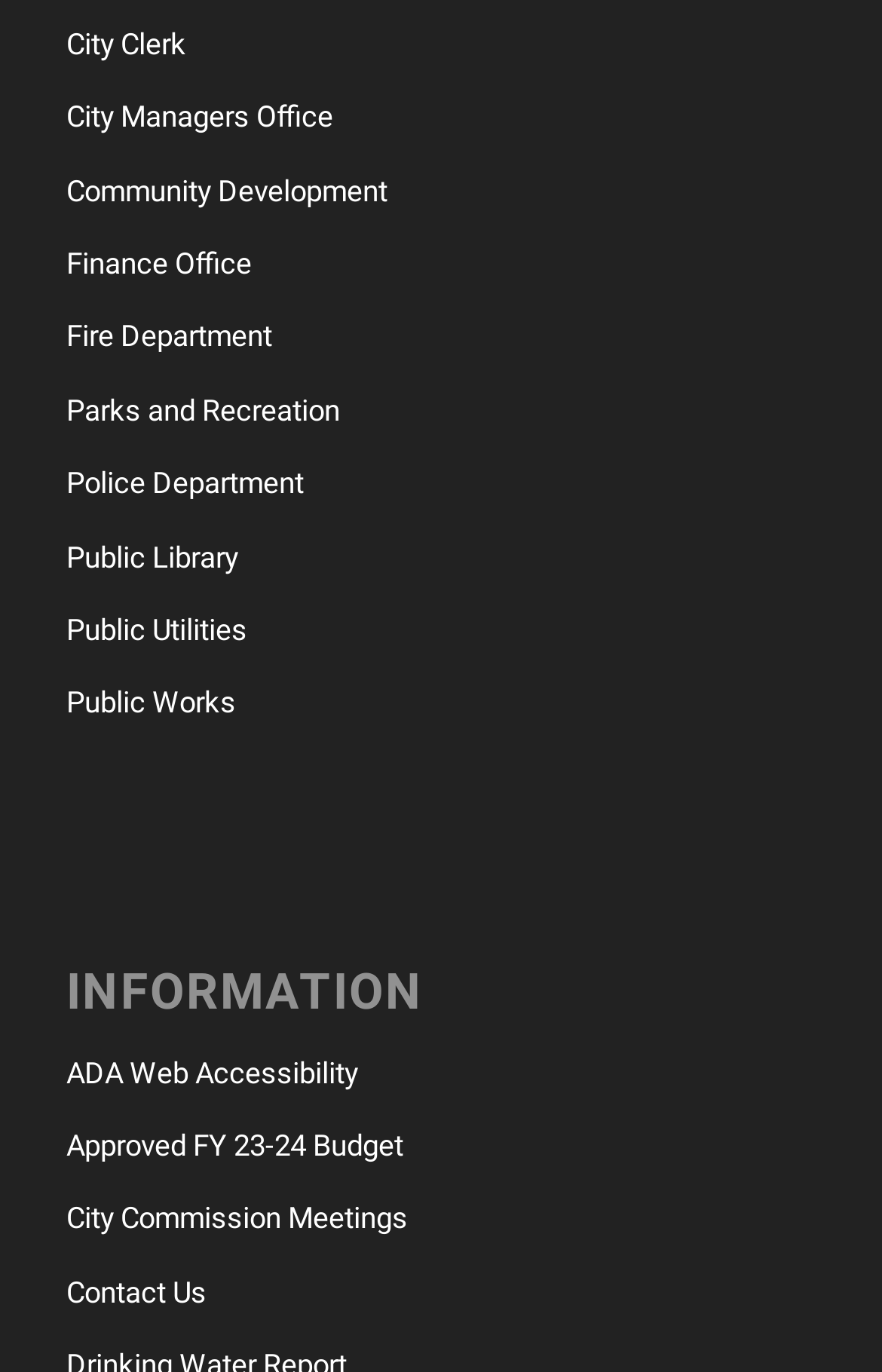Please identify the bounding box coordinates of the element that needs to be clicked to execute the following command: "learn about Public Utilities". Provide the bounding box using four float numbers between 0 and 1, formatted as [left, top, right, bottom].

[0.075, 0.434, 0.925, 0.487]